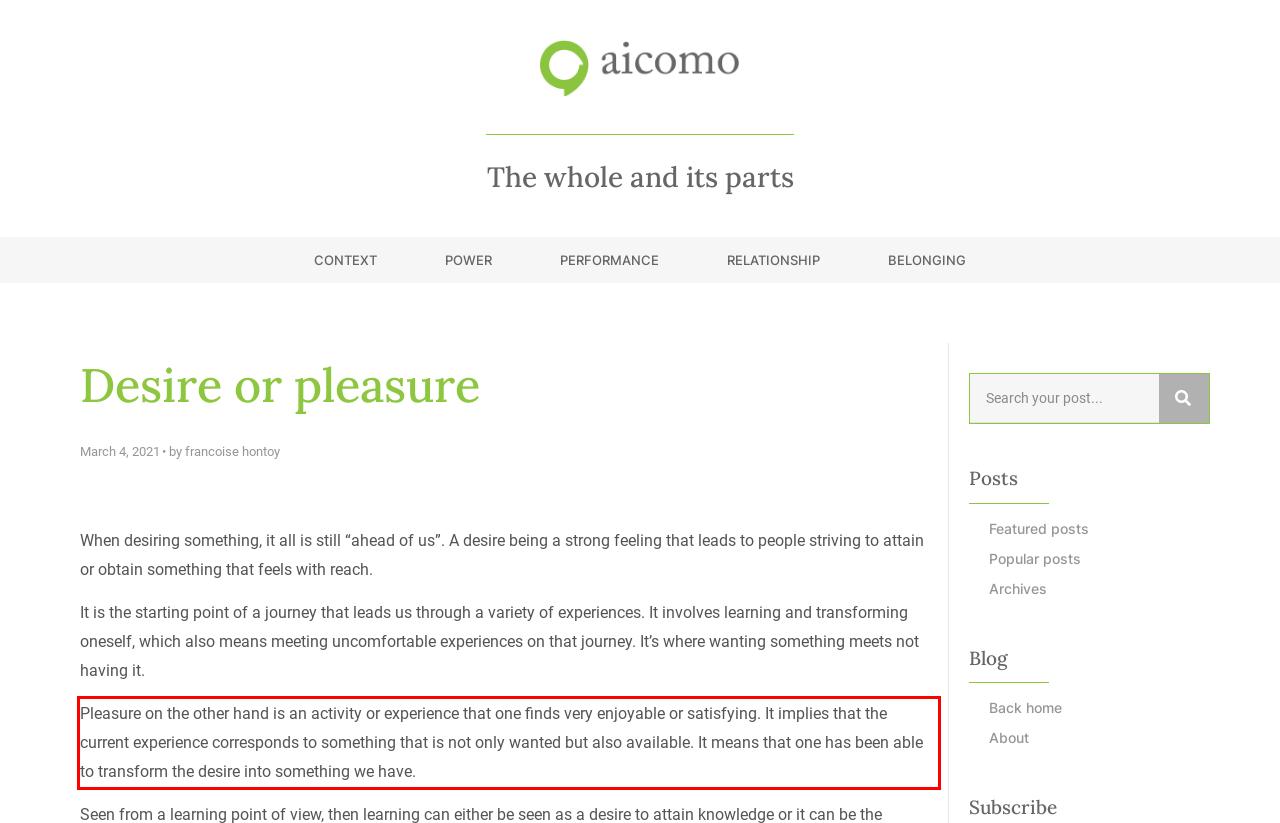Given a screenshot of a webpage with a red bounding box, extract the text content from the UI element inside the red bounding box.

Pleasure on the other hand is an activity or experience that one finds very enjoyable or satisfying. It implies that the current experience corresponds to something that is not only wanted but also available. It means that one has been able to transform the desire into something we have.